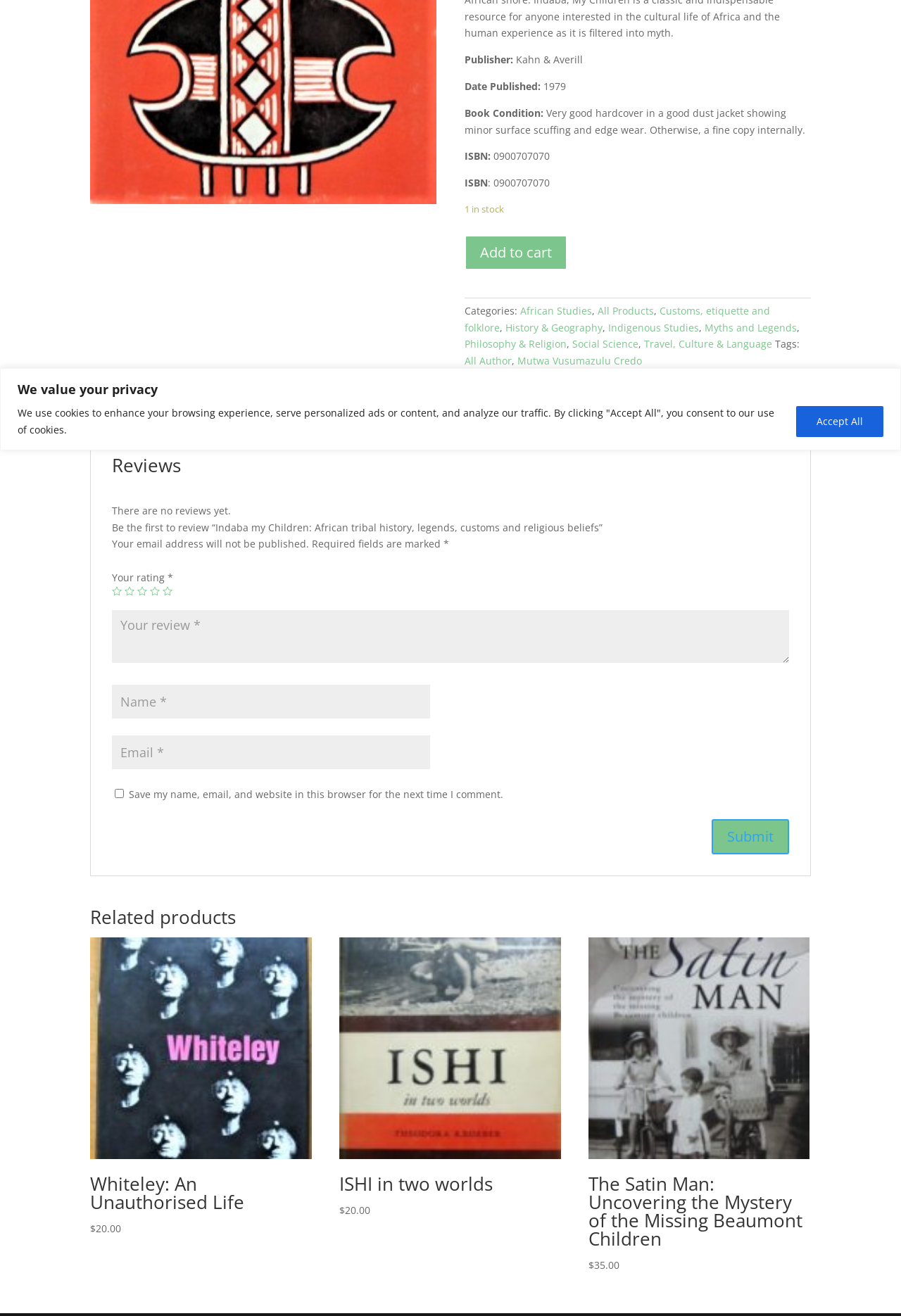Using the webpage screenshot, locate the HTML element that fits the following description and provide its bounding box: "Indigenous Studies".

[0.675, 0.244, 0.776, 0.254]